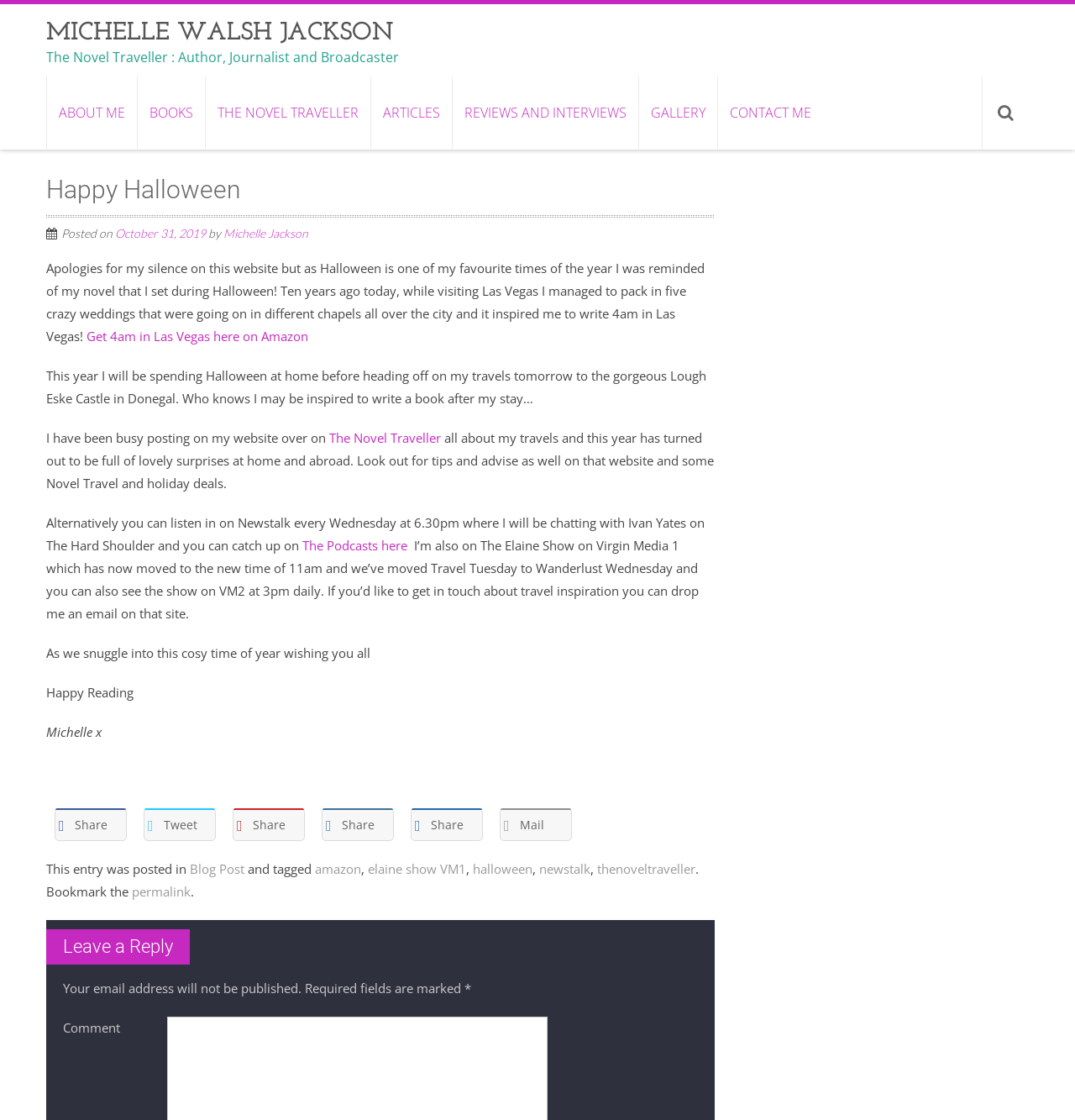Determine the coordinates of the bounding box for the clickable area needed to execute this instruction: "Visit EDUTALK Discussion Forum".

None